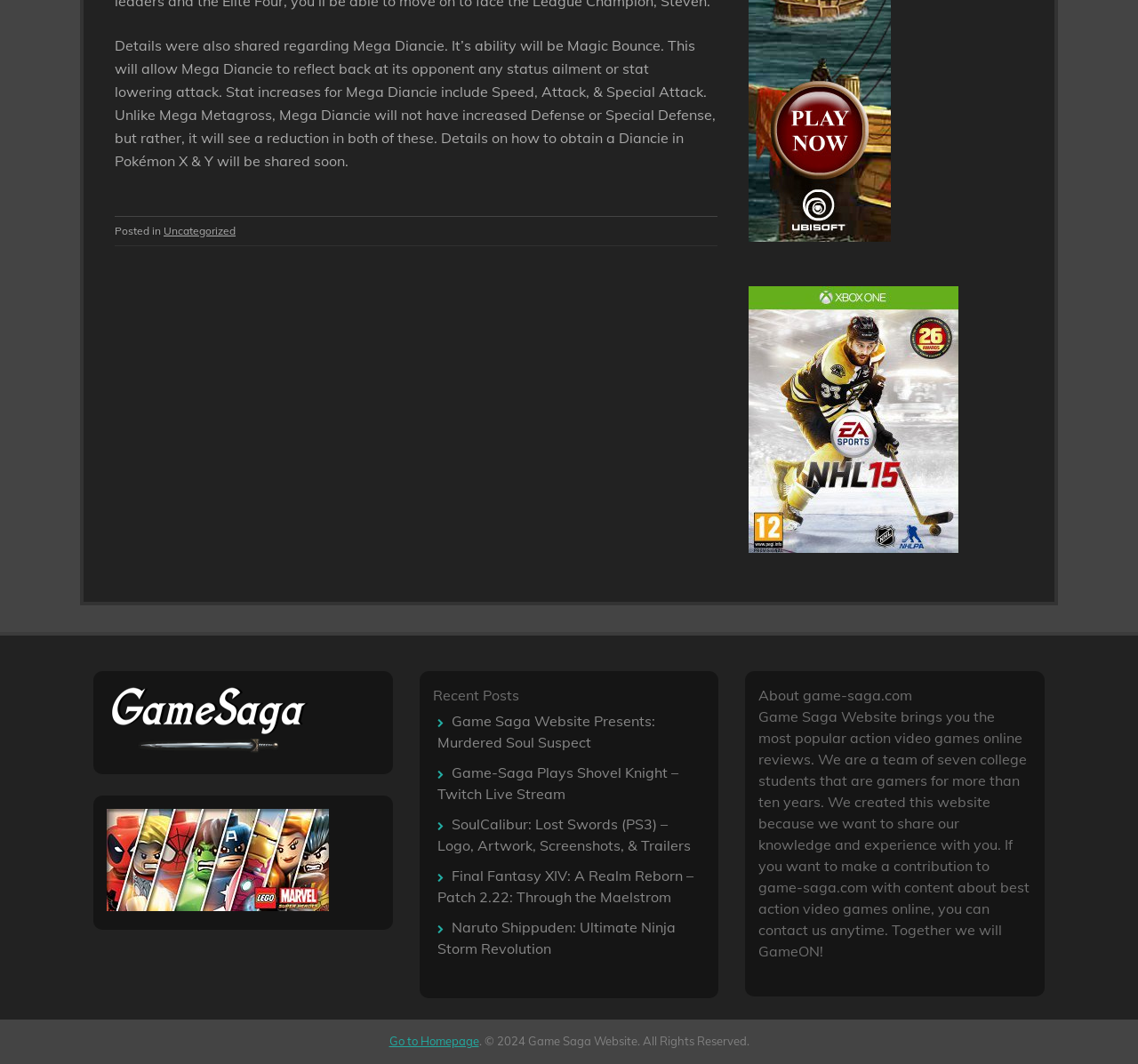Respond with a single word or phrase to the following question:
What is Mega Diancie's ability?

Magic Bounce